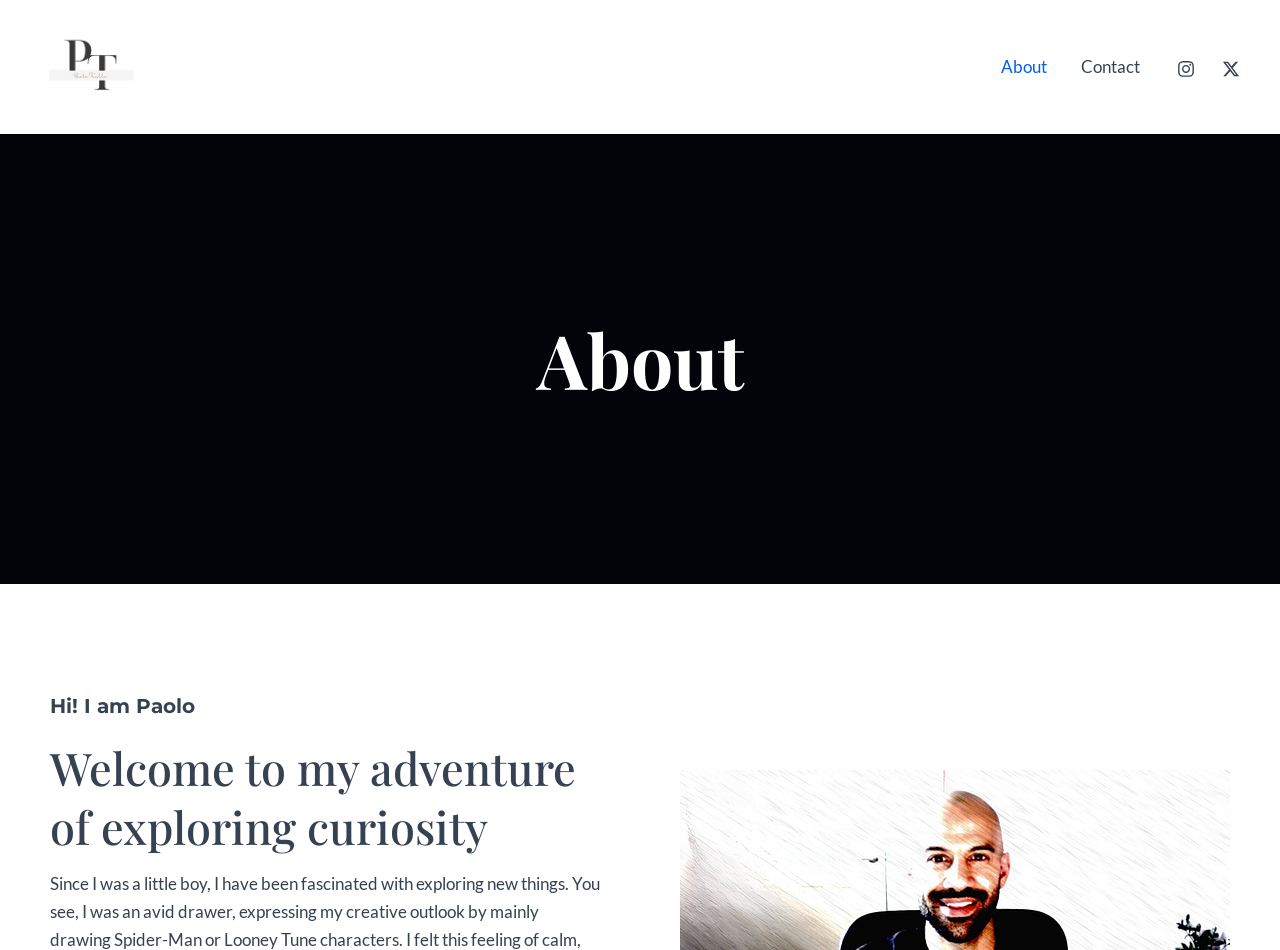Using the provided description About, find the bounding box coordinates for the UI element. Provide the coordinates in (top-left x, top-left y, bottom-right x, bottom-right y) format, ensuring all values are between 0 and 1.

[0.769, 0.034, 0.831, 0.107]